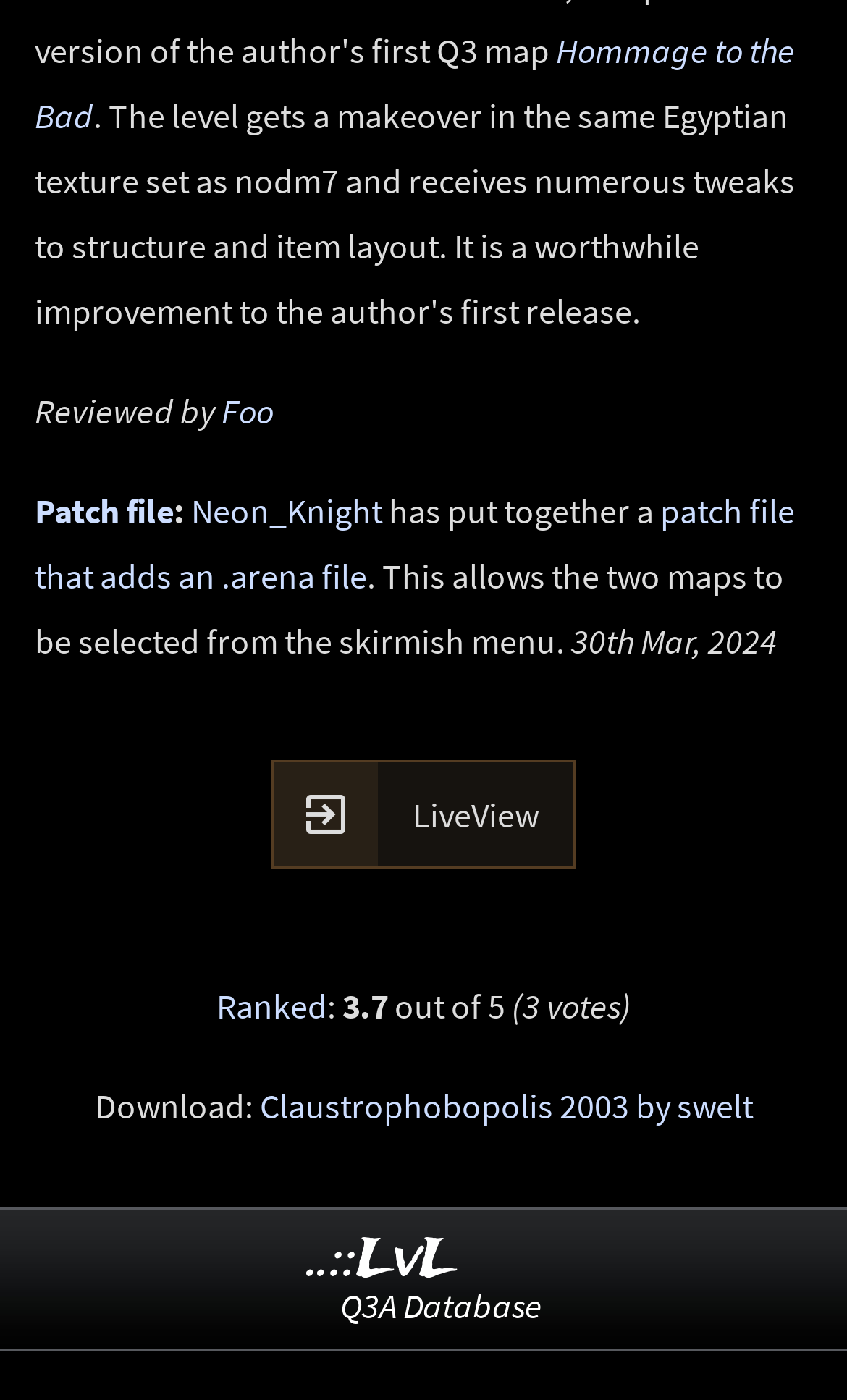Please mark the clickable region by giving the bounding box coordinates needed to complete this instruction: "Go to Q3A Database".

[0.401, 0.917, 0.64, 0.948]